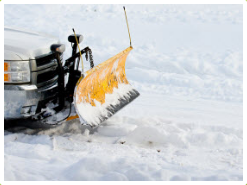What other services does Matt Myette Landscaping offer?
Use the screenshot to answer the question with a single word or phrase.

Landscape design, hardscaping, and carpentry